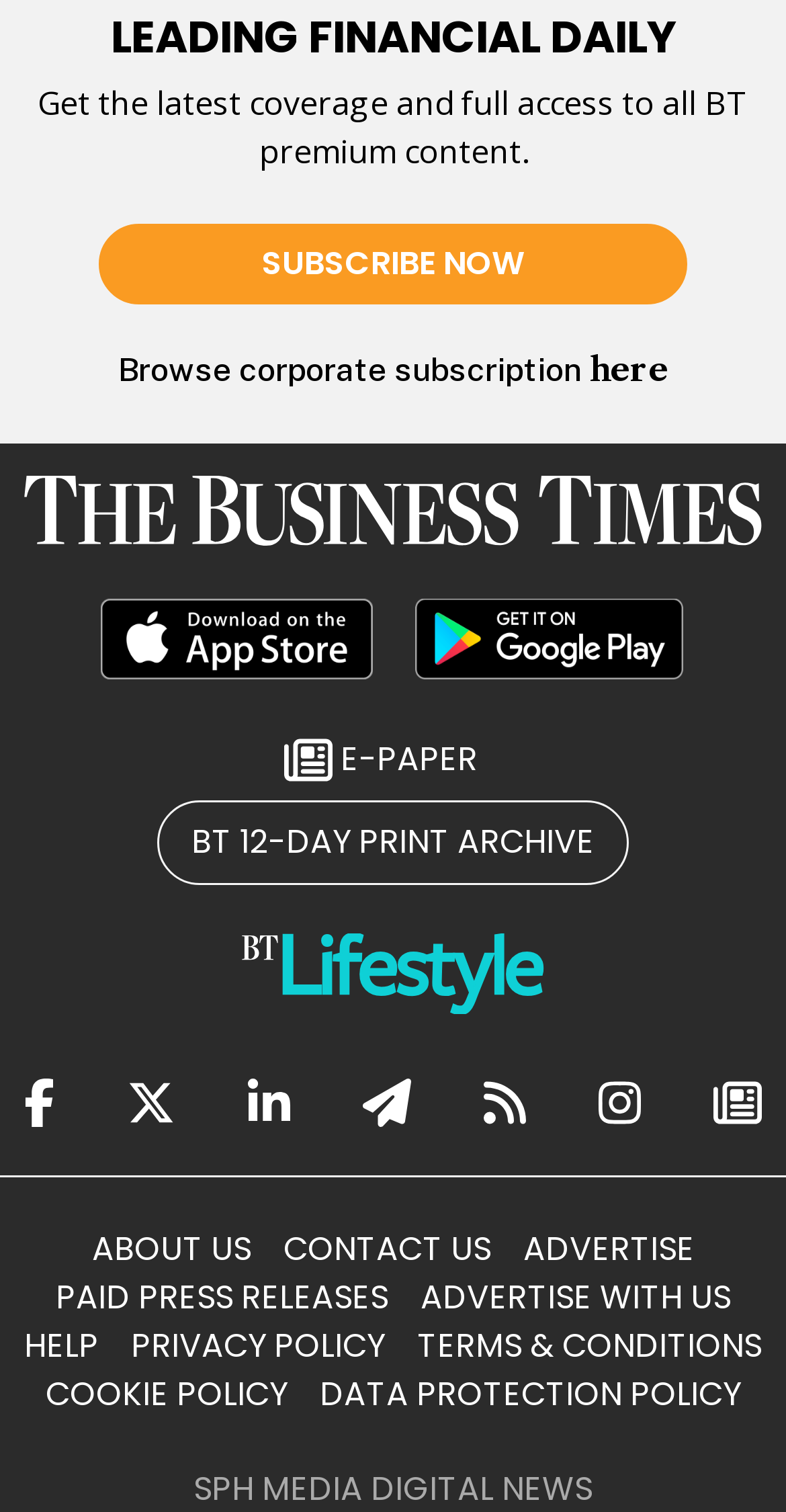Could you determine the bounding box coordinates of the clickable element to complete the instruction: "Read the latest e-paper"? Provide the coordinates as four float numbers between 0 and 1, i.e., [left, top, right, bottom].

[0.362, 0.486, 0.608, 0.518]